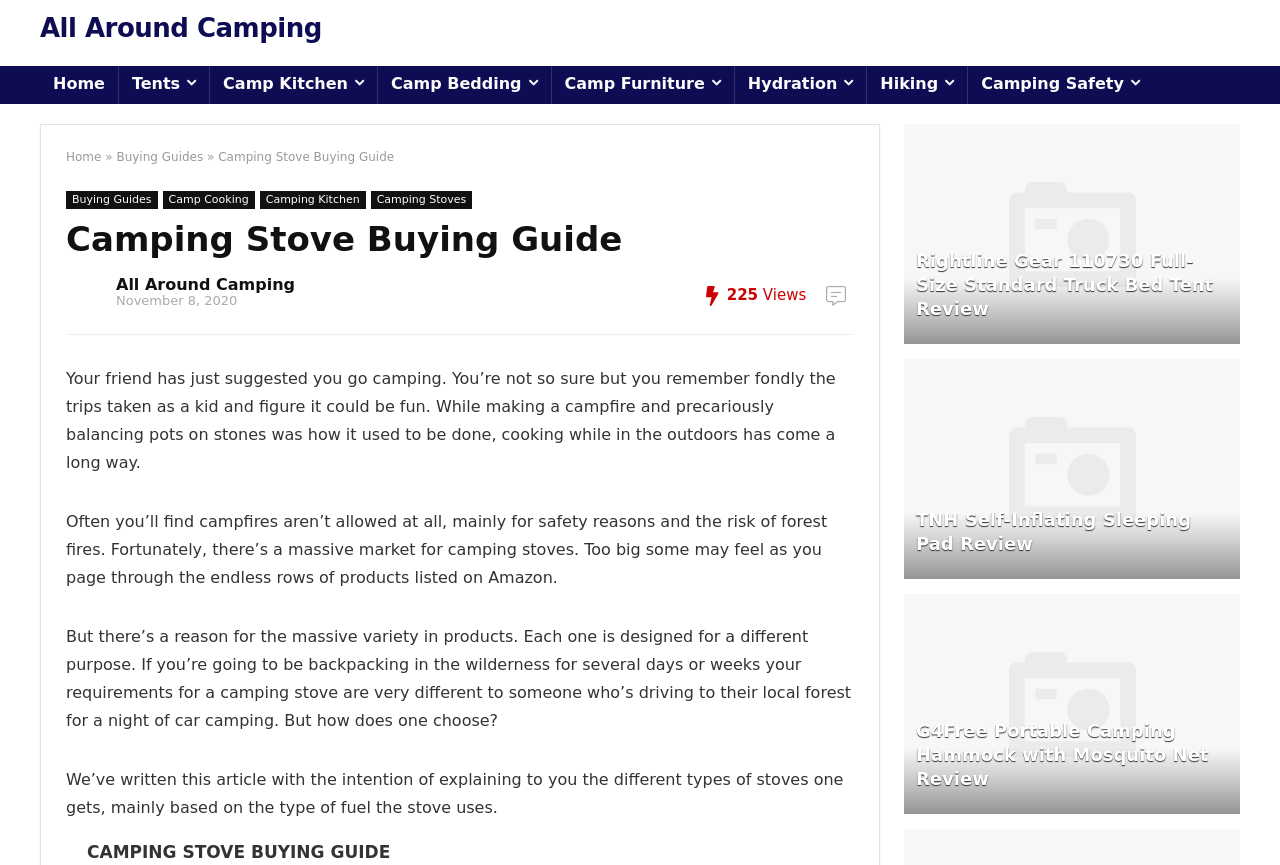Provide the bounding box for the UI element matching this description: "TNH Self-Inflating Sleeping Pad Review".

[0.706, 0.415, 0.969, 0.436]